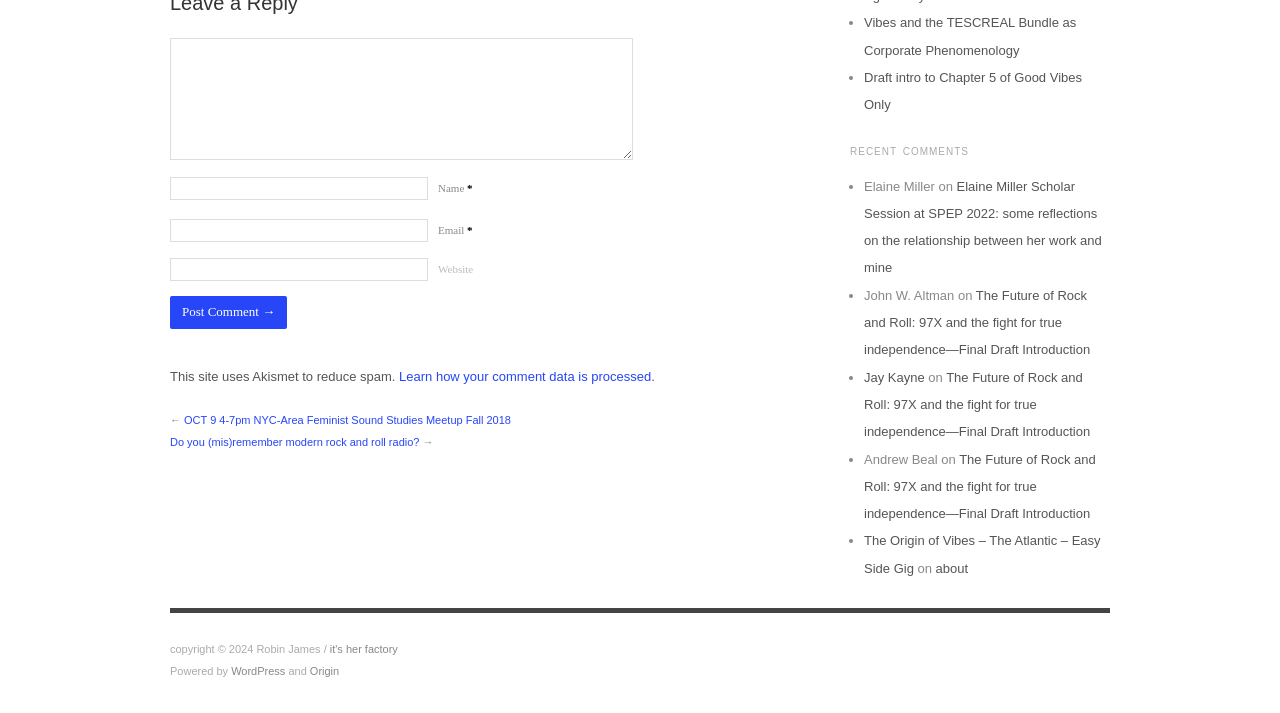Please predict the bounding box coordinates (top-left x, top-left y, bottom-right x, bottom-right y) for the UI element in the screenshot that fits the description: May 17, 2023May 19, 2023

None